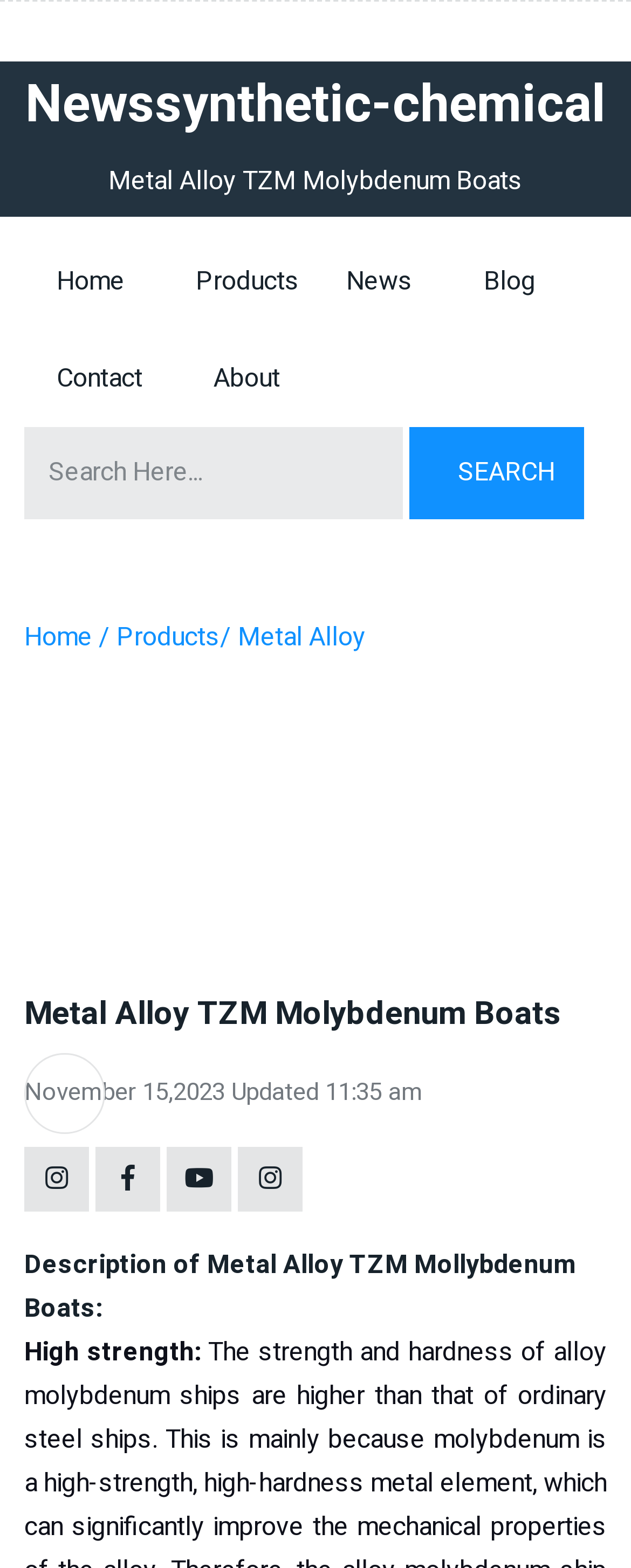Please find the bounding box coordinates of the element that needs to be clicked to perform the following instruction: "Search for something". The bounding box coordinates should be four float numbers between 0 and 1, represented as [left, top, right, bottom].

[0.038, 0.272, 0.638, 0.331]